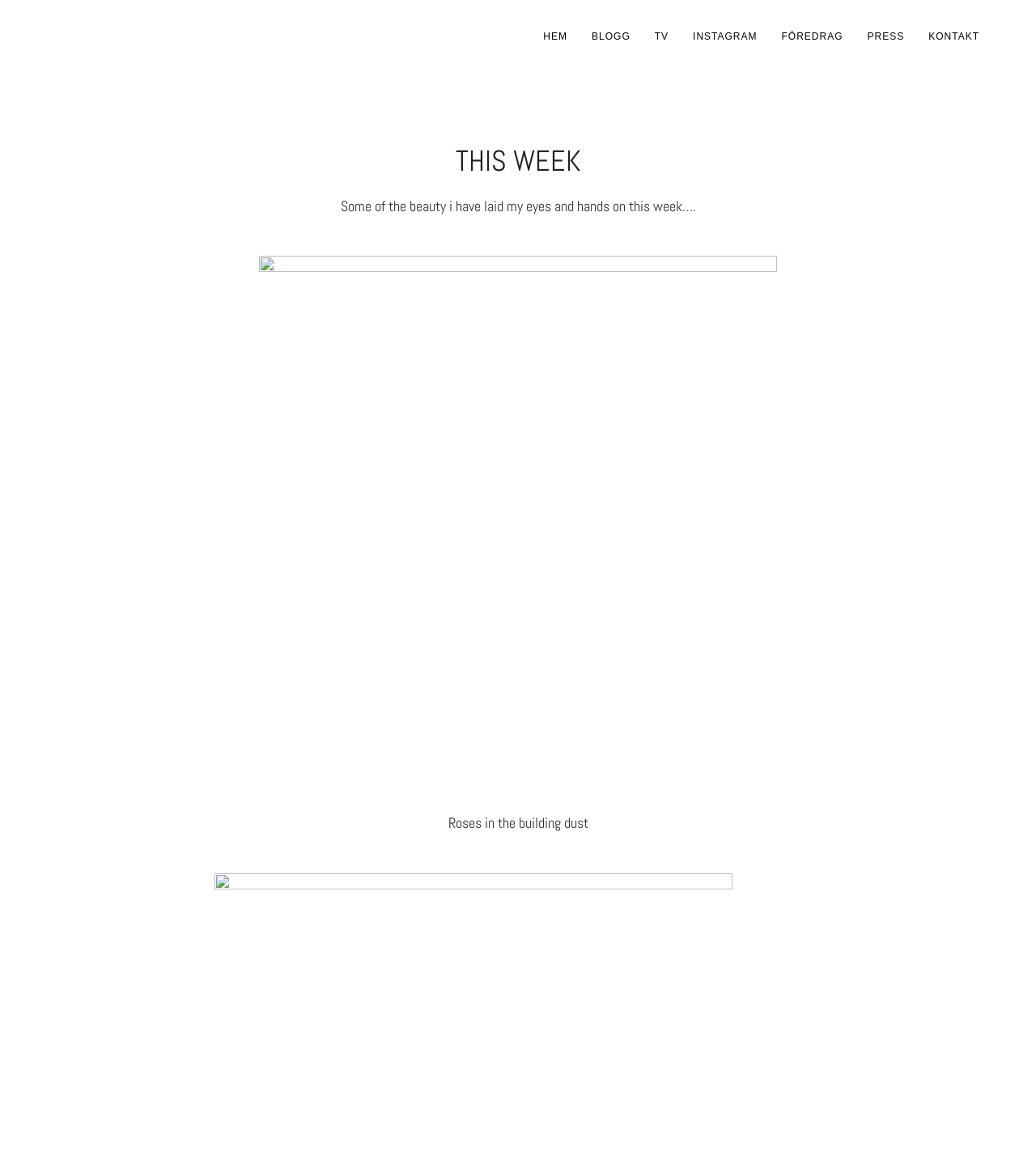Respond to the question below with a concise word or phrase:
What is the first thing mentioned in the blog post?

Roses in the building dust